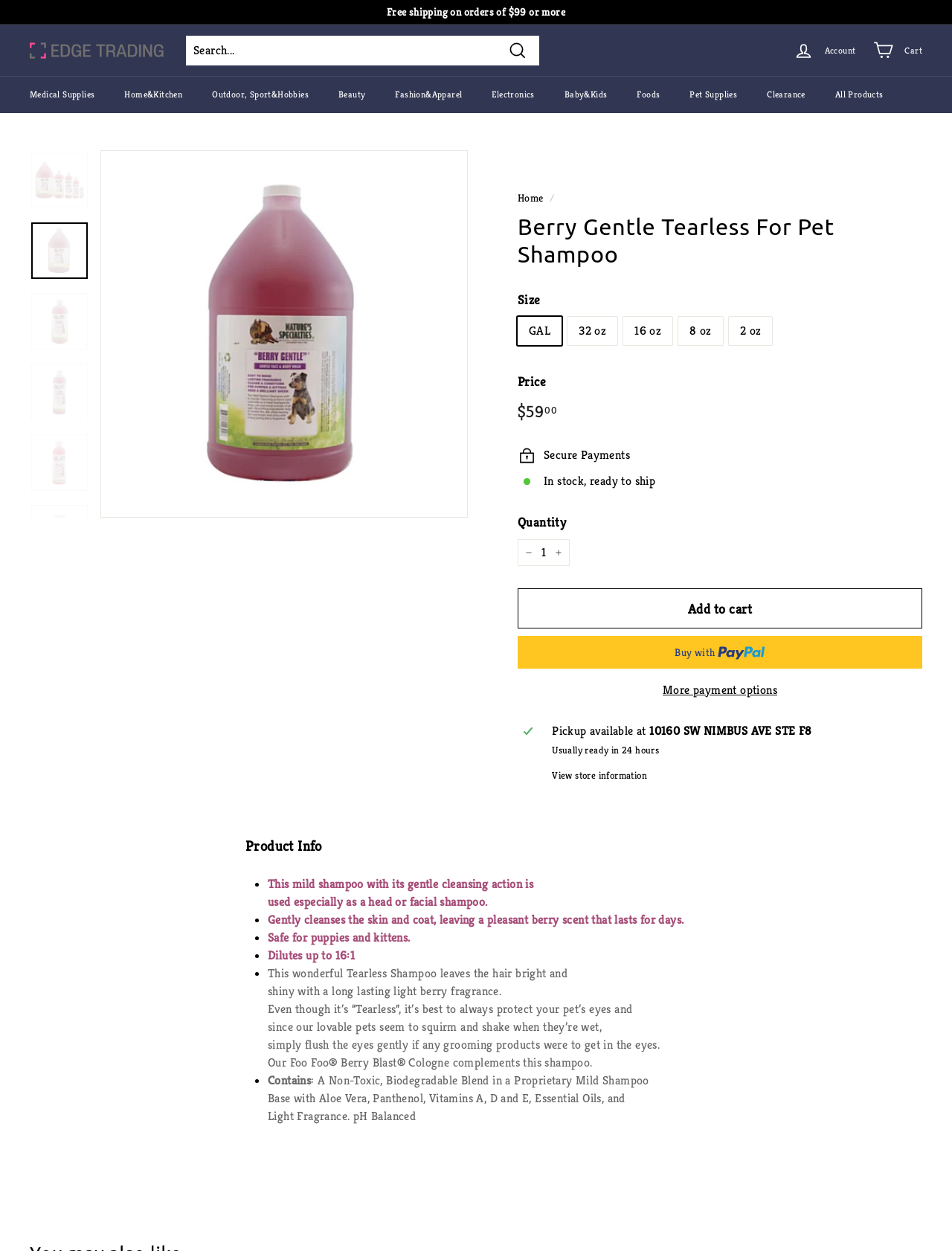What is the name of the product?
Using the visual information, respond with a single word or phrase.

Berry Gentle Tearless For Pet Shampoo